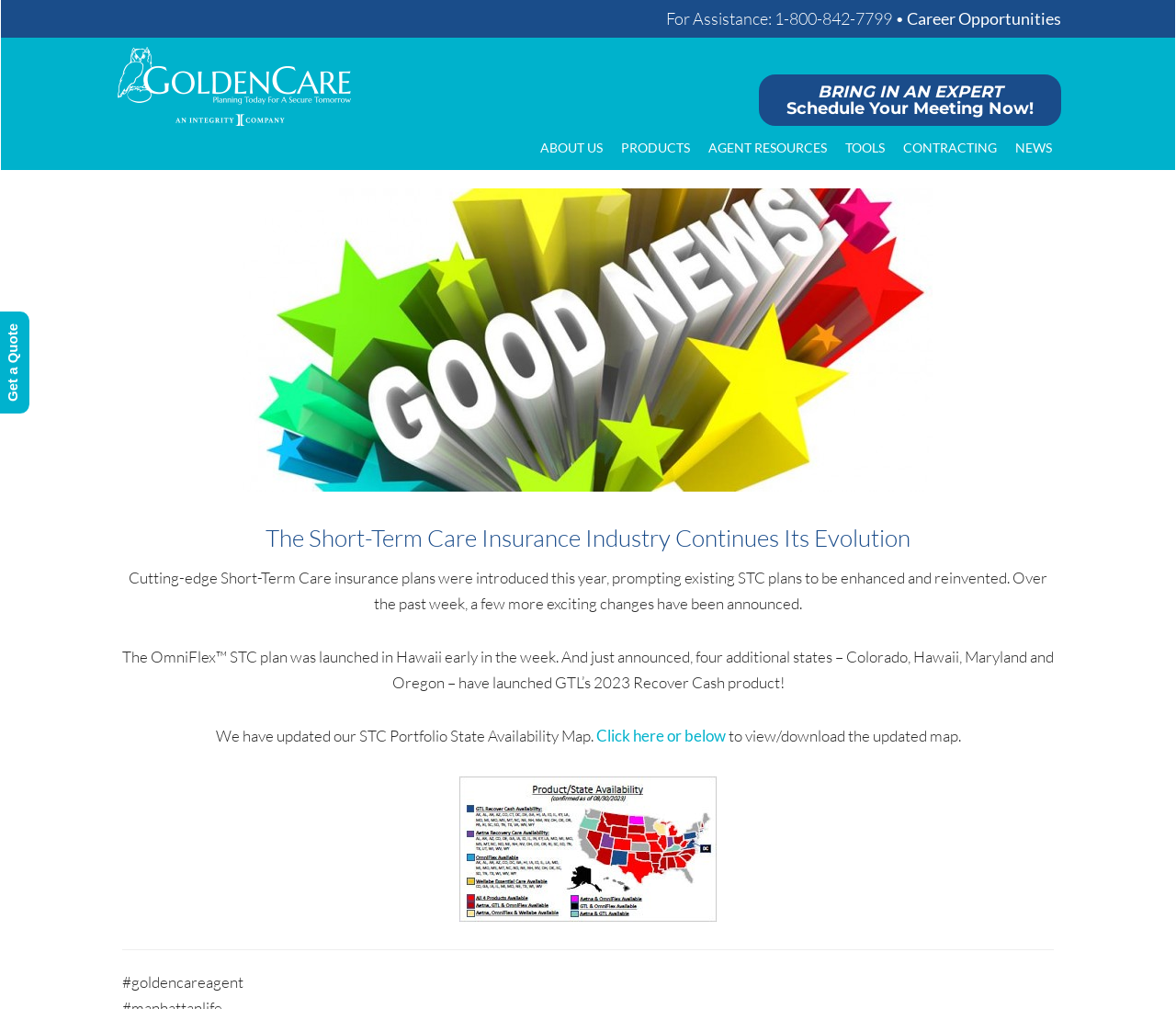Specify the bounding box coordinates of the region I need to click to perform the following instruction: "Read the latest news". The coordinates must be four float numbers in the range of 0 to 1, i.e., [left, top, right, bottom].

[0.855, 0.125, 0.902, 0.168]